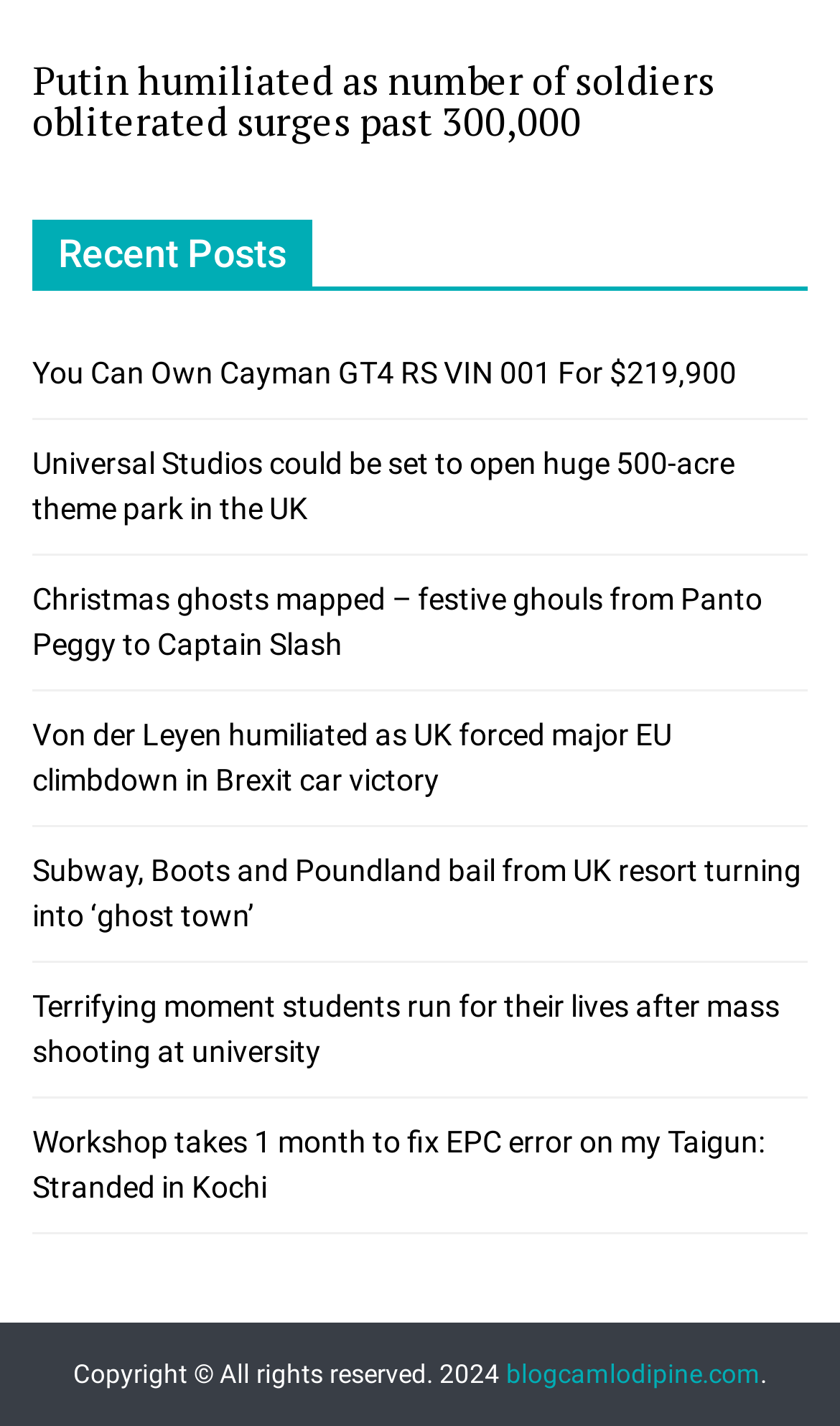How many article links are on the webpage?
From the details in the image, provide a complete and detailed answer to the question.

The webpage contains 7 article links, including 'Putin humiliated as number of soldiers obliterated surges past 300,000', 'You Can Own Cayman GT4 RS VIN 001 For $219,900', and others.